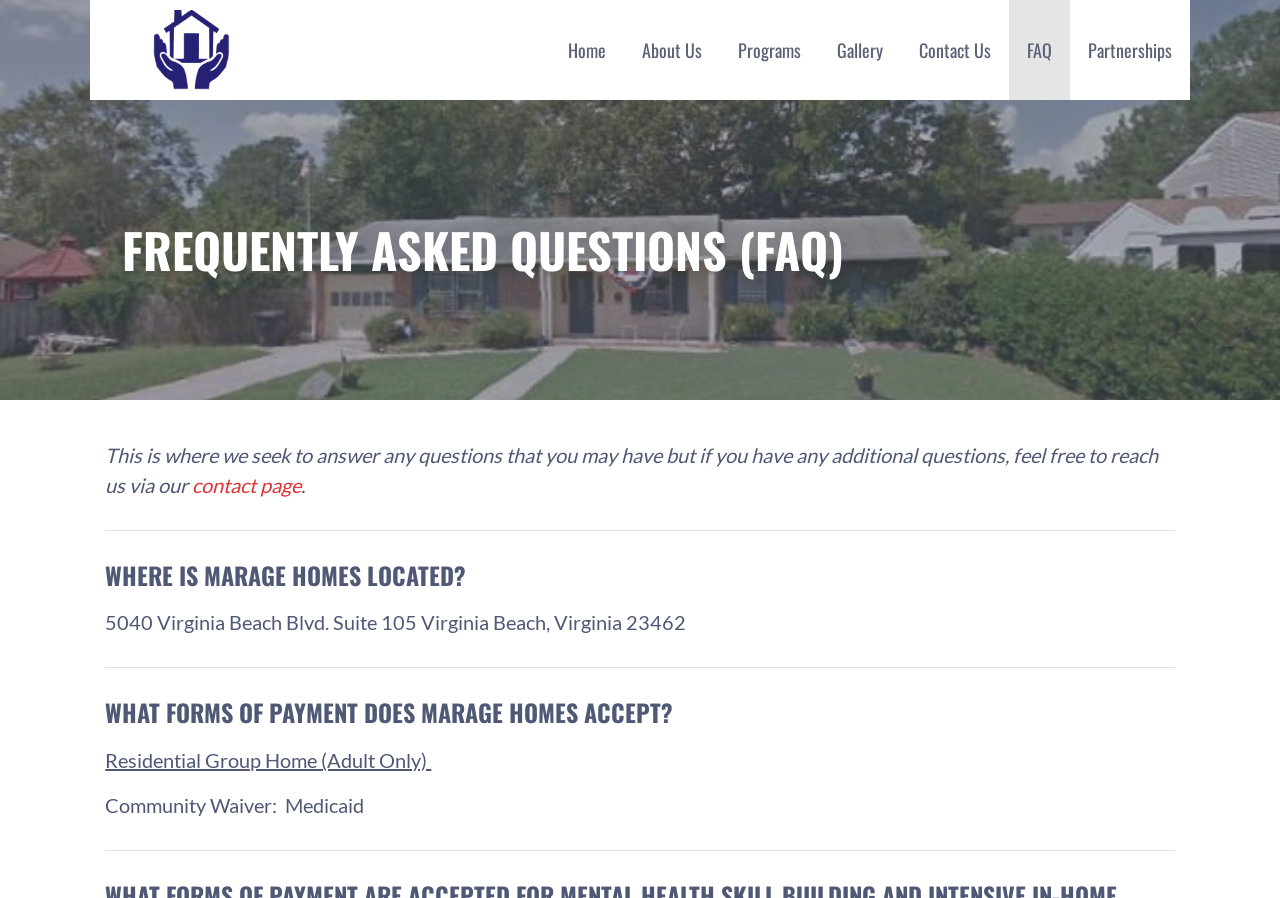Find the bounding box coordinates of the element to click in order to complete the given instruction: "visit about us."

[0.488, 0.0, 0.562, 0.111]